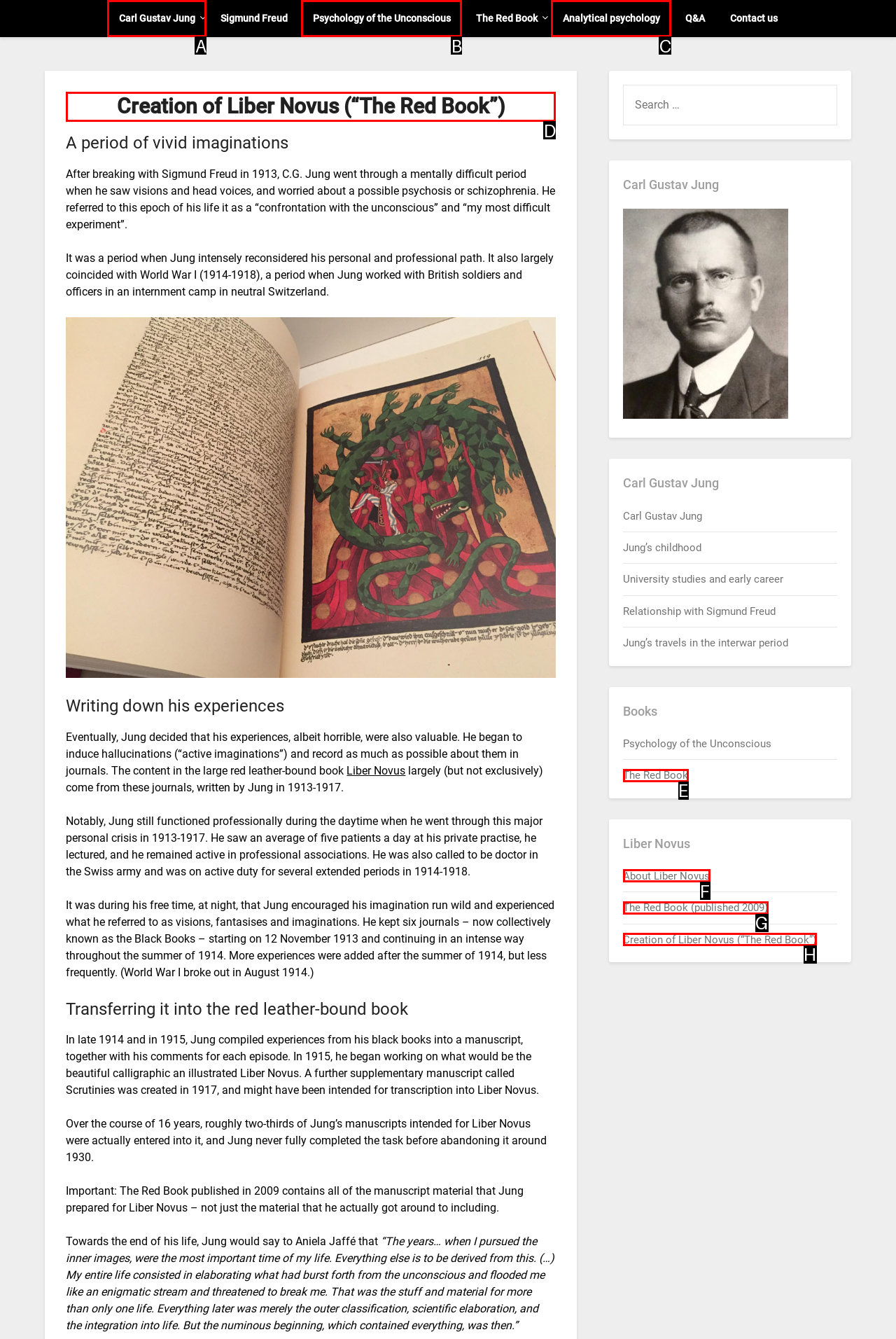Tell me which option I should click to complete the following task: Read about the creation of Liber Novus
Answer with the option's letter from the given choices directly.

D